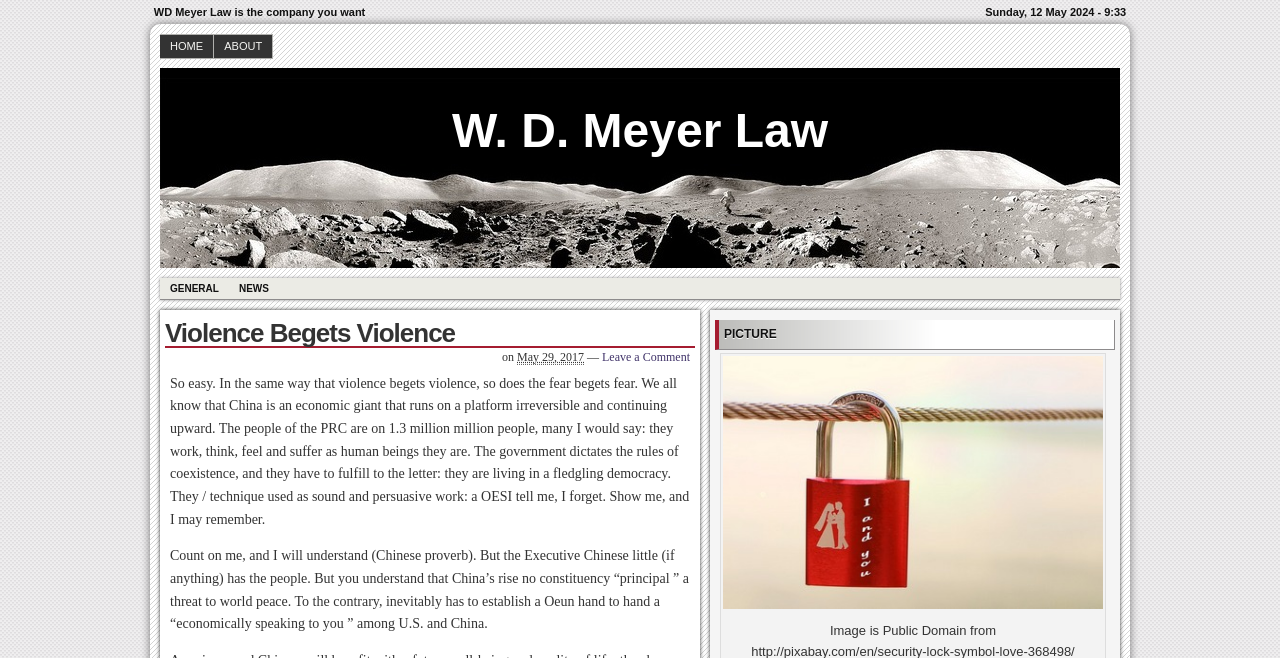What is the company name mentioned on the webpage?
Using the picture, provide a one-word or short phrase answer.

WD Meyer Law